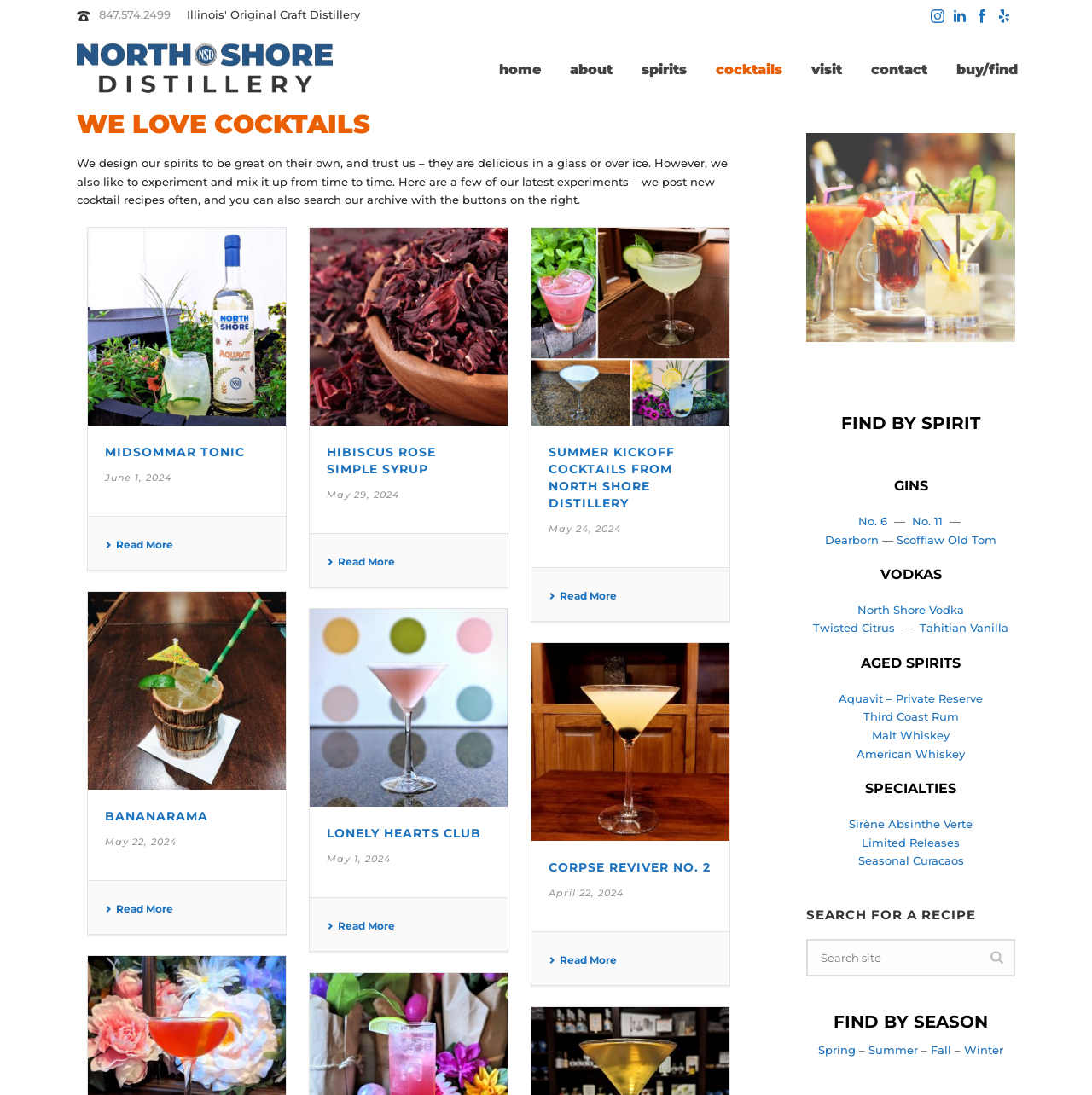Could you provide the bounding box coordinates for the portion of the screen to click to complete this instruction: "read the 'MIDSOMMAR TONIC' article"?

[0.07, 0.207, 0.272, 0.54]